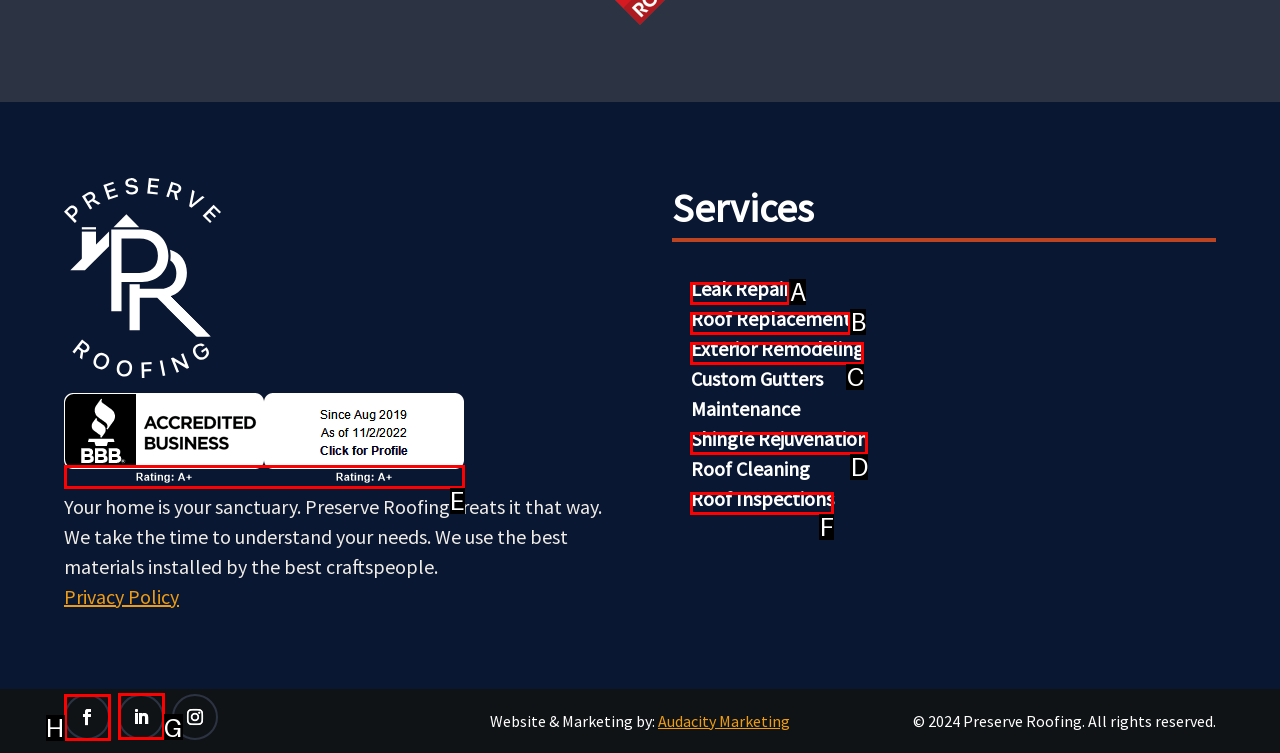Pick the right letter to click to achieve the task: Check the website's social media profiles
Answer with the letter of the correct option directly.

H